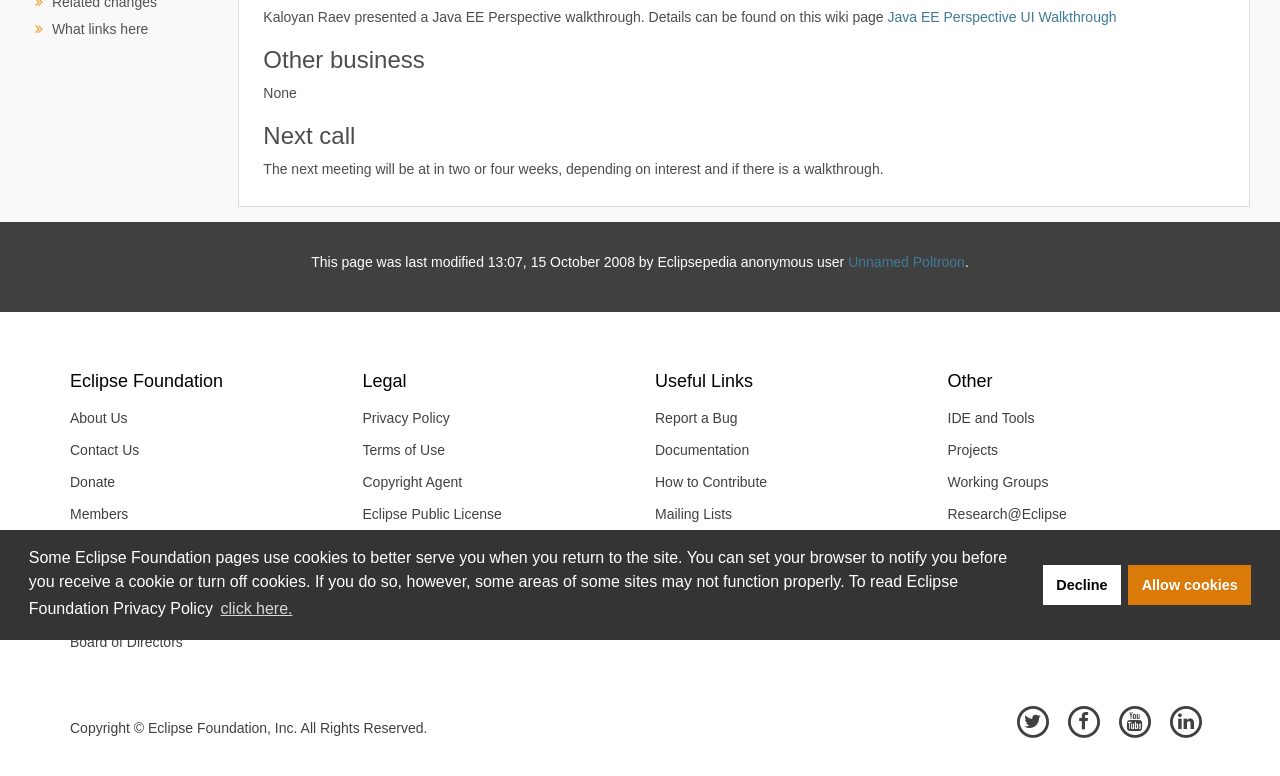Determine the bounding box coordinates (top-left x, top-left y, bottom-right x, bottom-right y) of the UI element described in the following text: Research@Eclipse

[0.729, 0.642, 0.945, 0.683]